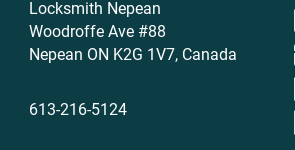What is the phone number of Locksmith Nepean?
From the image, respond with a single word or phrase.

613-216-5124